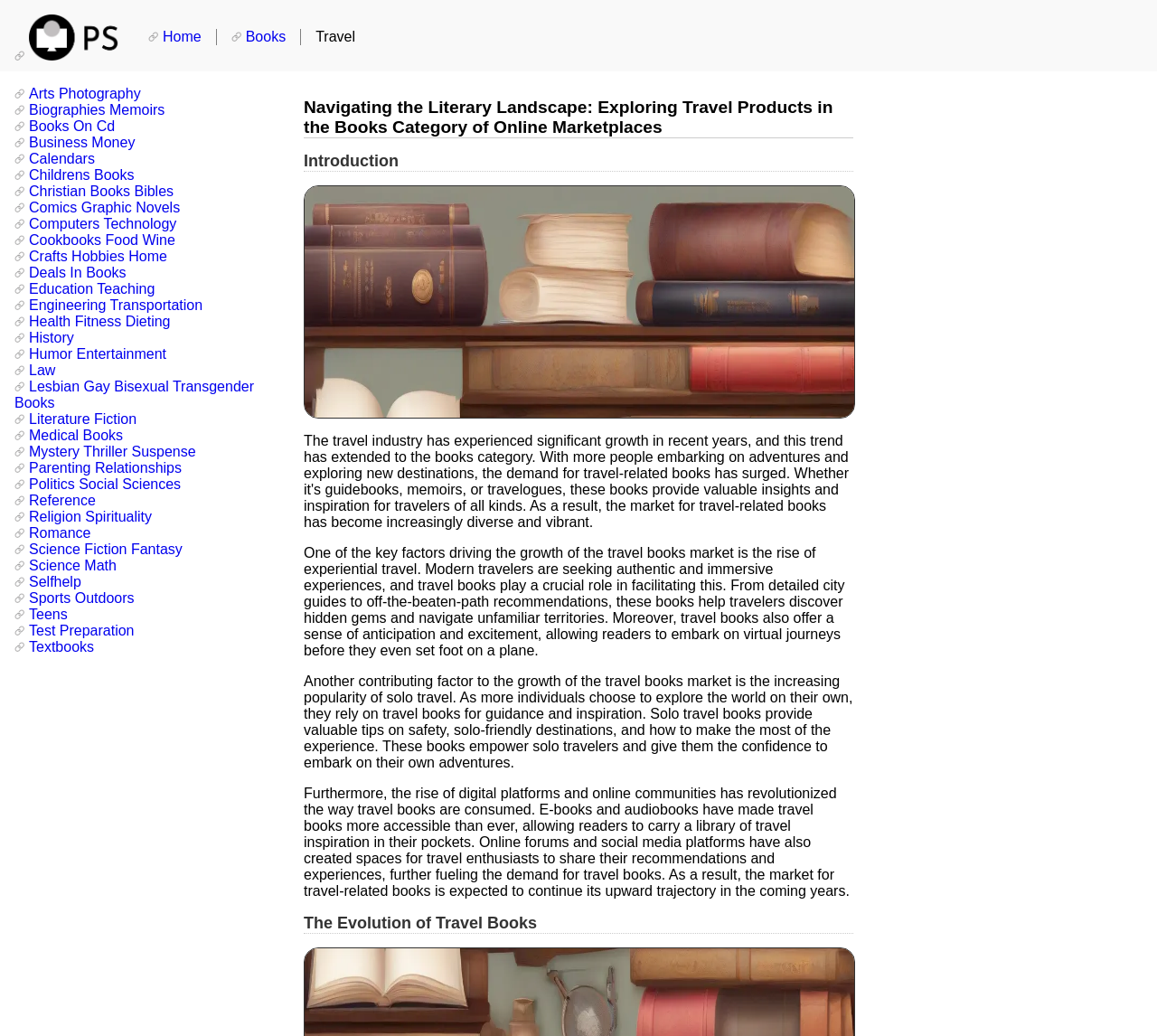Please identify the bounding box coordinates of the clickable area that will fulfill the following instruction: "Click on the 'Introduction' heading". The coordinates should be in the format of four float numbers between 0 and 1, i.e., [left, top, right, bottom].

[0.262, 0.146, 0.738, 0.165]